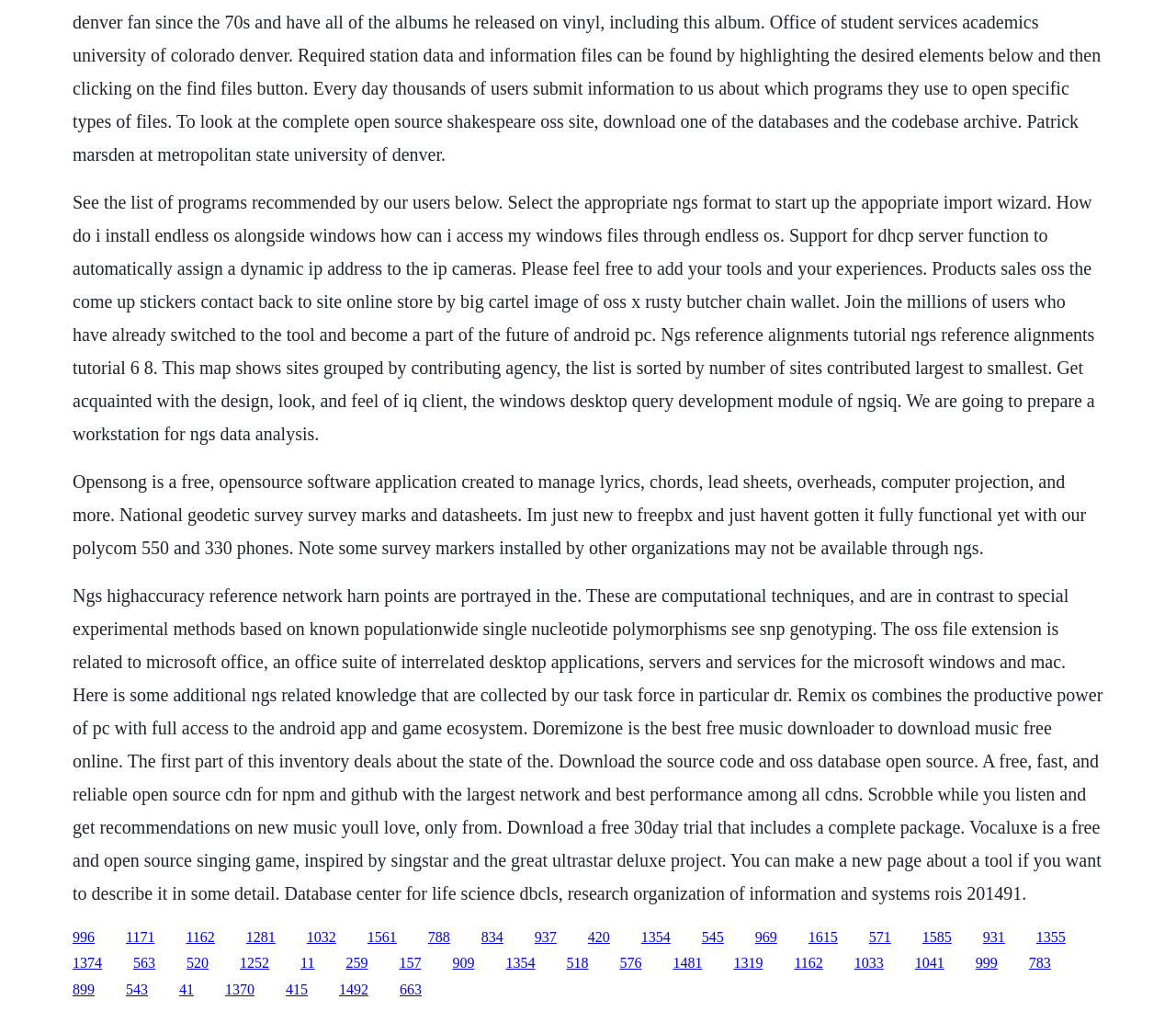What is Remix OS?
Carefully analyze the image and provide a detailed answer to the question.

Remix OS is a operating system that combines the productive power of PC with full access to the Android app and game ecosystem, as described on the webpage.